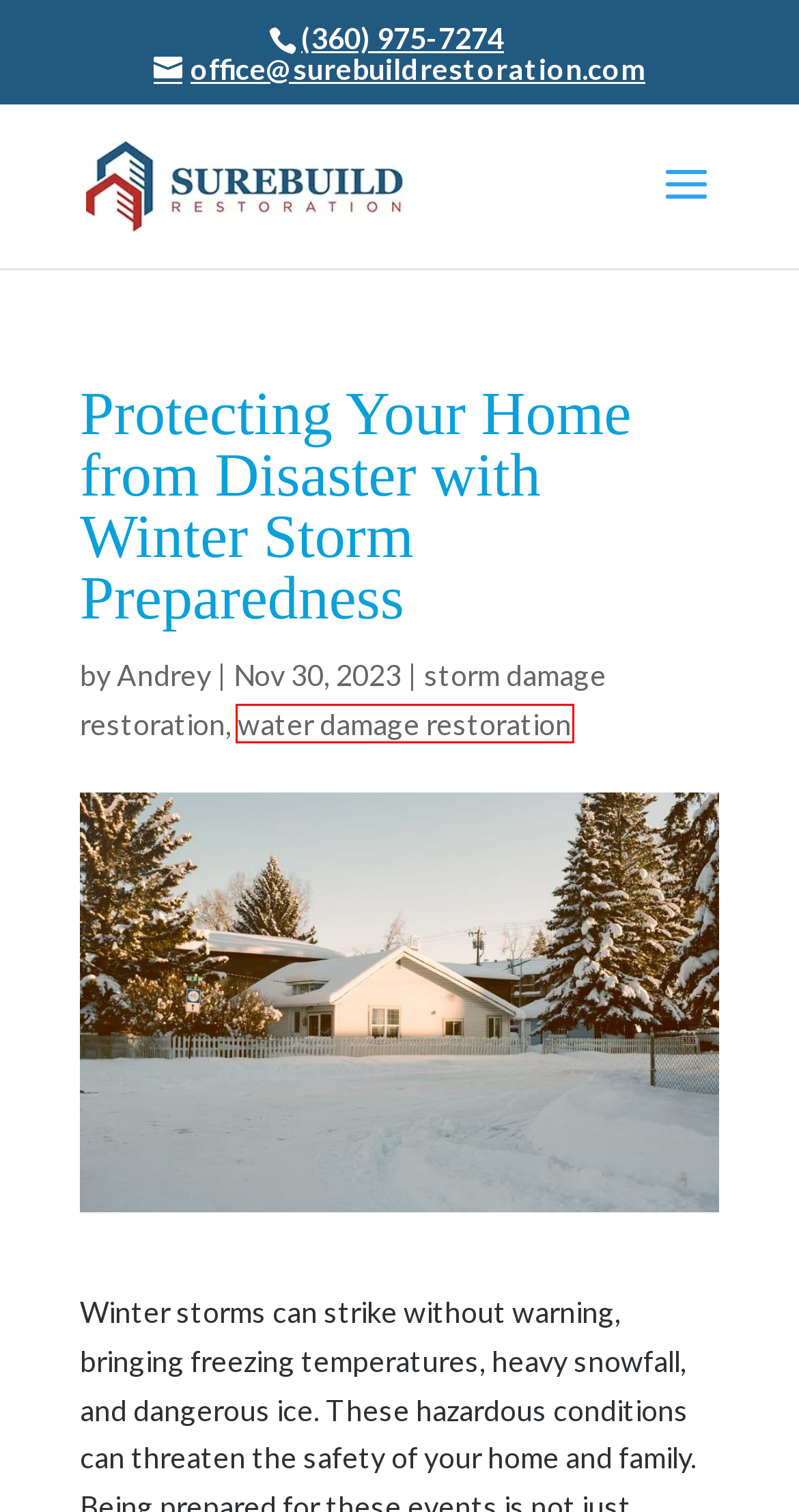You are provided with a screenshot of a webpage containing a red rectangle bounding box. Identify the webpage description that best matches the new webpage after the element in the bounding box is clicked. Here are the potential descriptions:
A. PDX Water Damage Restoration Portland OR - SureBuild Restoration
B. Frequently Asked Questions | Restoration & Insurance Claim FAQ - SureBuild Restoration
C. Contact Us | Home Restoration Services - SureBuild Restoration
D. Disaster Restoration Company | Portland, OR & Vancouver, WA - SureBuild Restoration
E. Fire Damage Restoration Portland, OR - SureBuild Restoration
F. water damage restoration Archives - SureBuild Restoration
G. Latest News | Restoration & Insurance Tips - SureBuild Restoration
H. Storm Damage Restoration | Portland - SureBuild Restoration

F